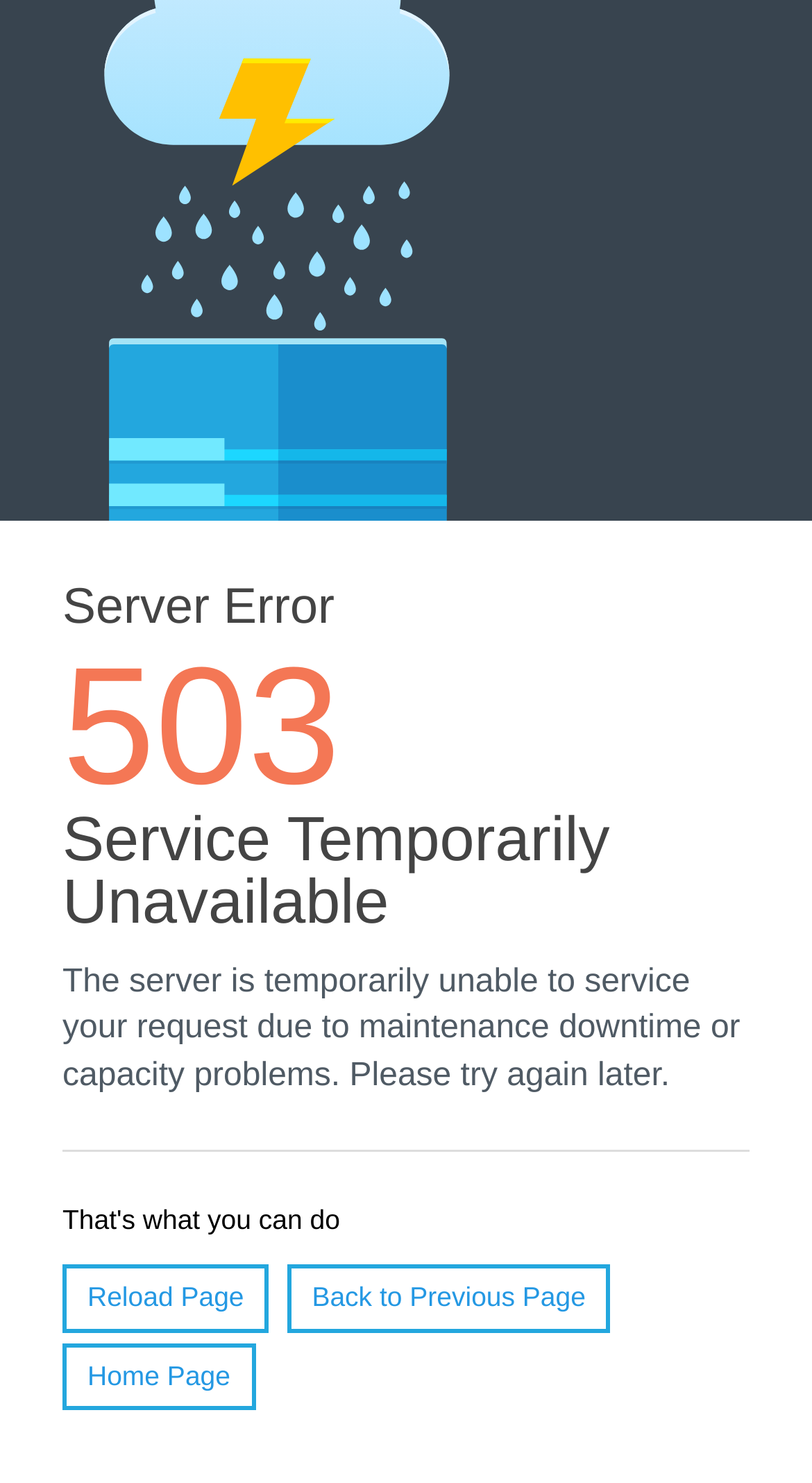What is the current status of the server?
Answer the question based on the image using a single word or a brief phrase.

Temporarily unavailable